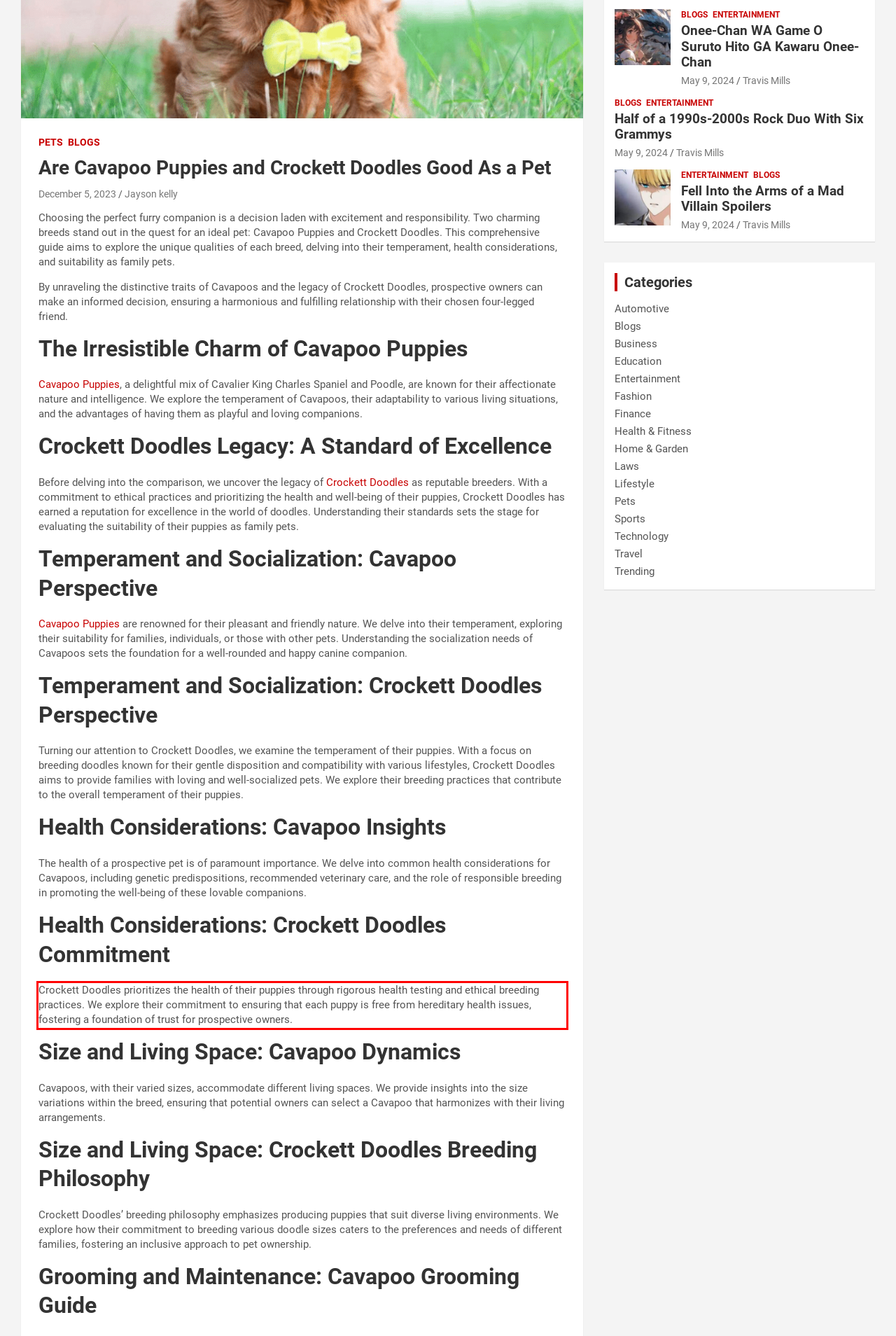Look at the webpage screenshot and recognize the text inside the red bounding box.

Crockett Doodles prioritizes the health of their puppies through rigorous health testing and ethical breeding practices. We explore their commitment to ensuring that each puppy is free from hereditary health issues, fostering a foundation of trust for prospective owners.